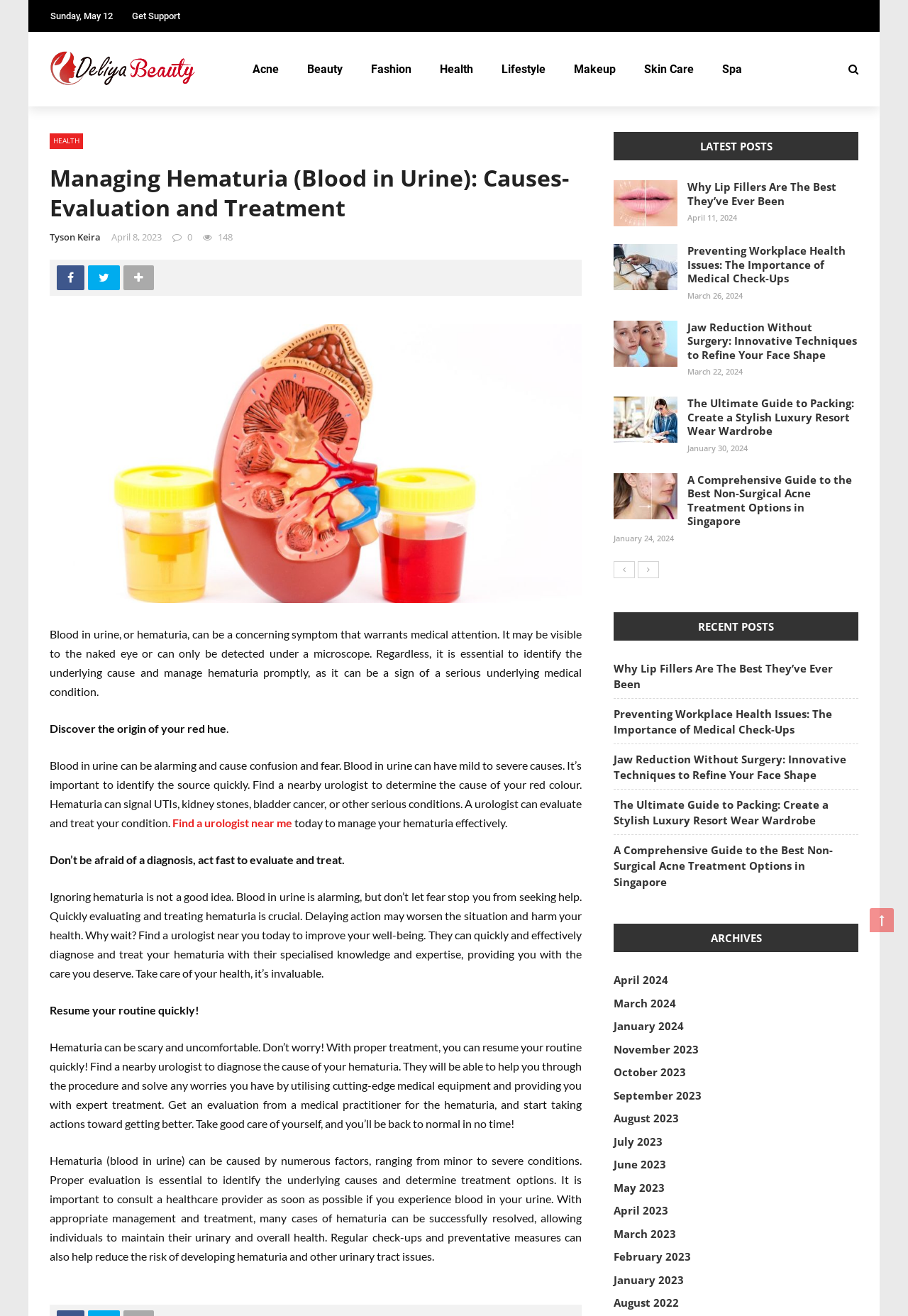Please identify the bounding box coordinates of the clickable region that I should interact with to perform the following instruction: "Click on the 'Previous' button". The coordinates should be expressed as four float numbers between 0 and 1, i.e., [left, top, right, bottom].

[0.676, 0.426, 0.699, 0.439]